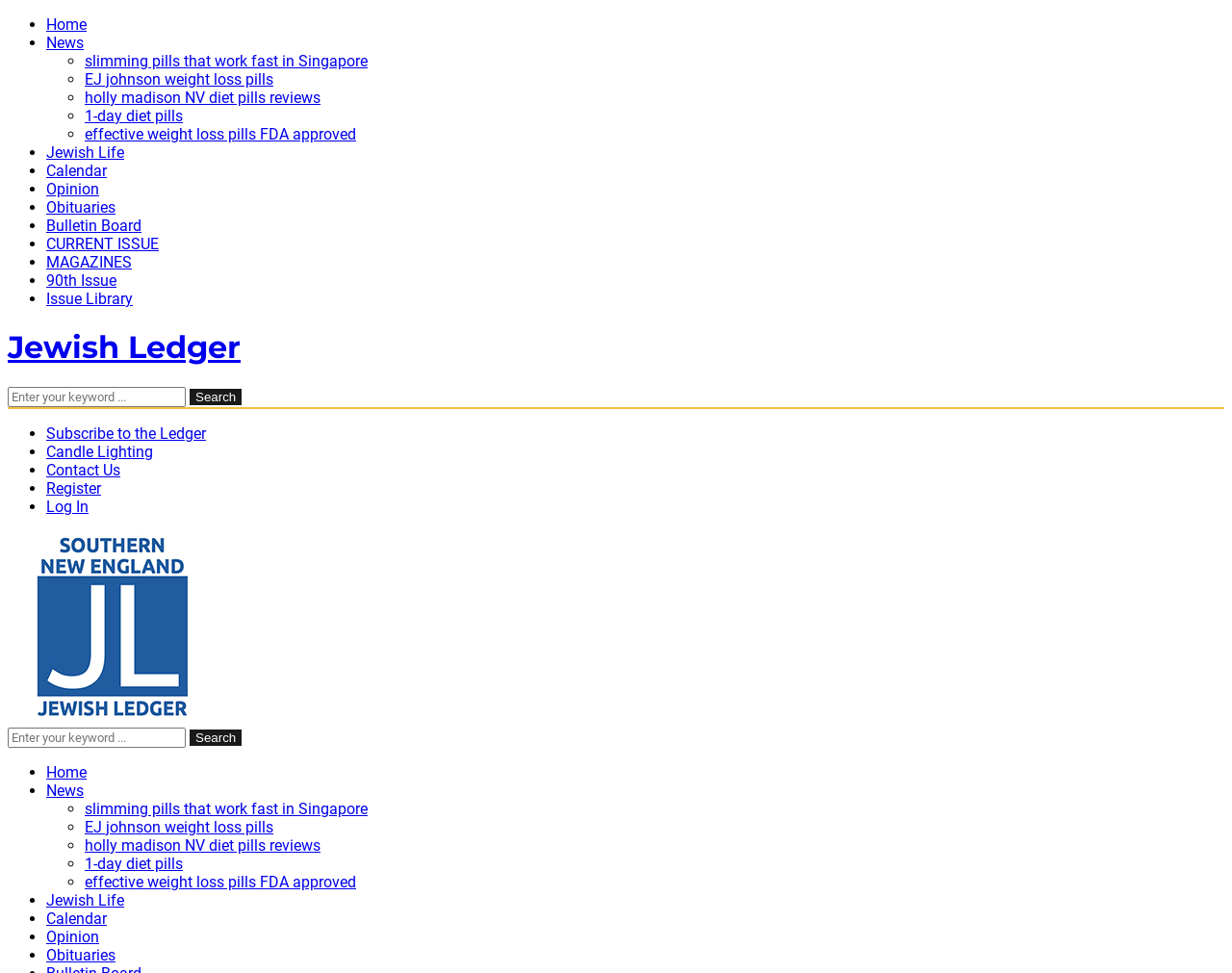Using the element description EJ johnson weight loss pills, predict the bounding box coordinates for the UI element. Provide the coordinates in (top-left x, top-left y, bottom-right x, bottom-right y) format with values ranging from 0 to 1.

[0.069, 0.841, 0.222, 0.859]